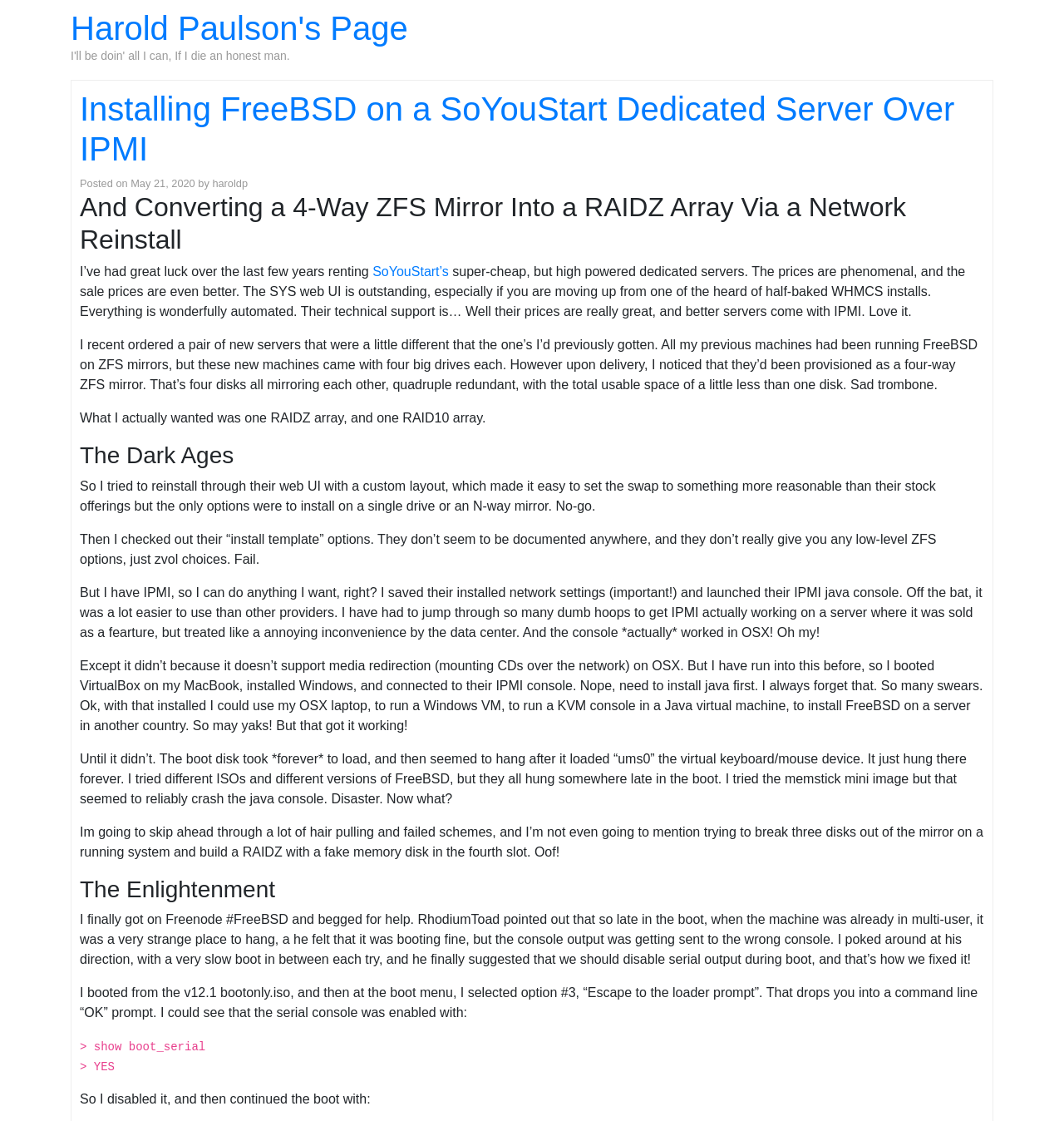Please provide a comprehensive answer to the question below using the information from the image: What is the author's name?

The author's name is mentioned in the link 'haroldp' which is located in the header section of the webpage, indicating that the author's username or nickname is 'haroldp'.